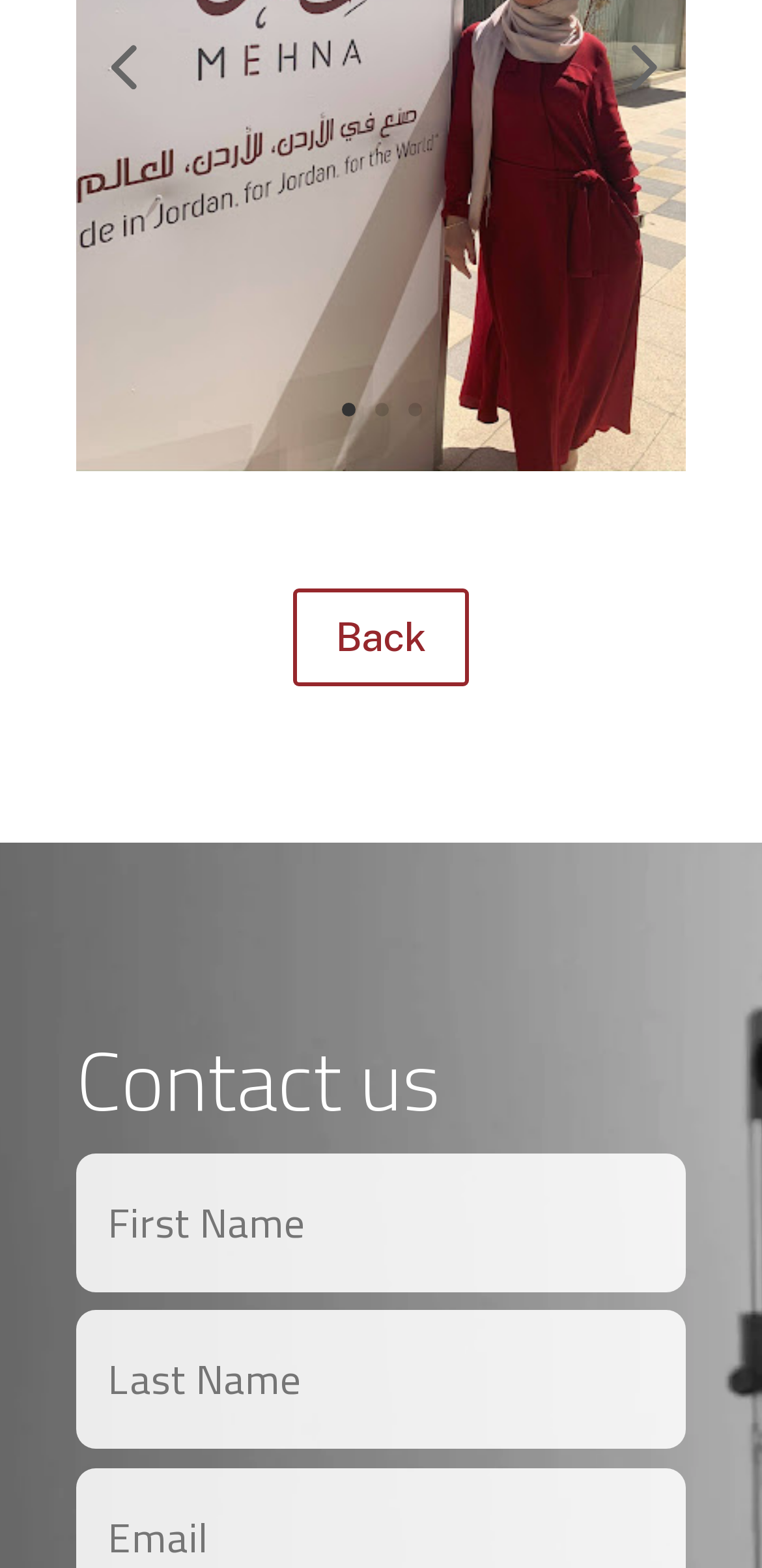Using the element description 2, predict the bounding box coordinates for the UI element. Provide the coordinates in (top-left x, top-left y, bottom-right x, bottom-right y) format with values ranging from 0 to 1.

[0.491, 0.257, 0.509, 0.265]